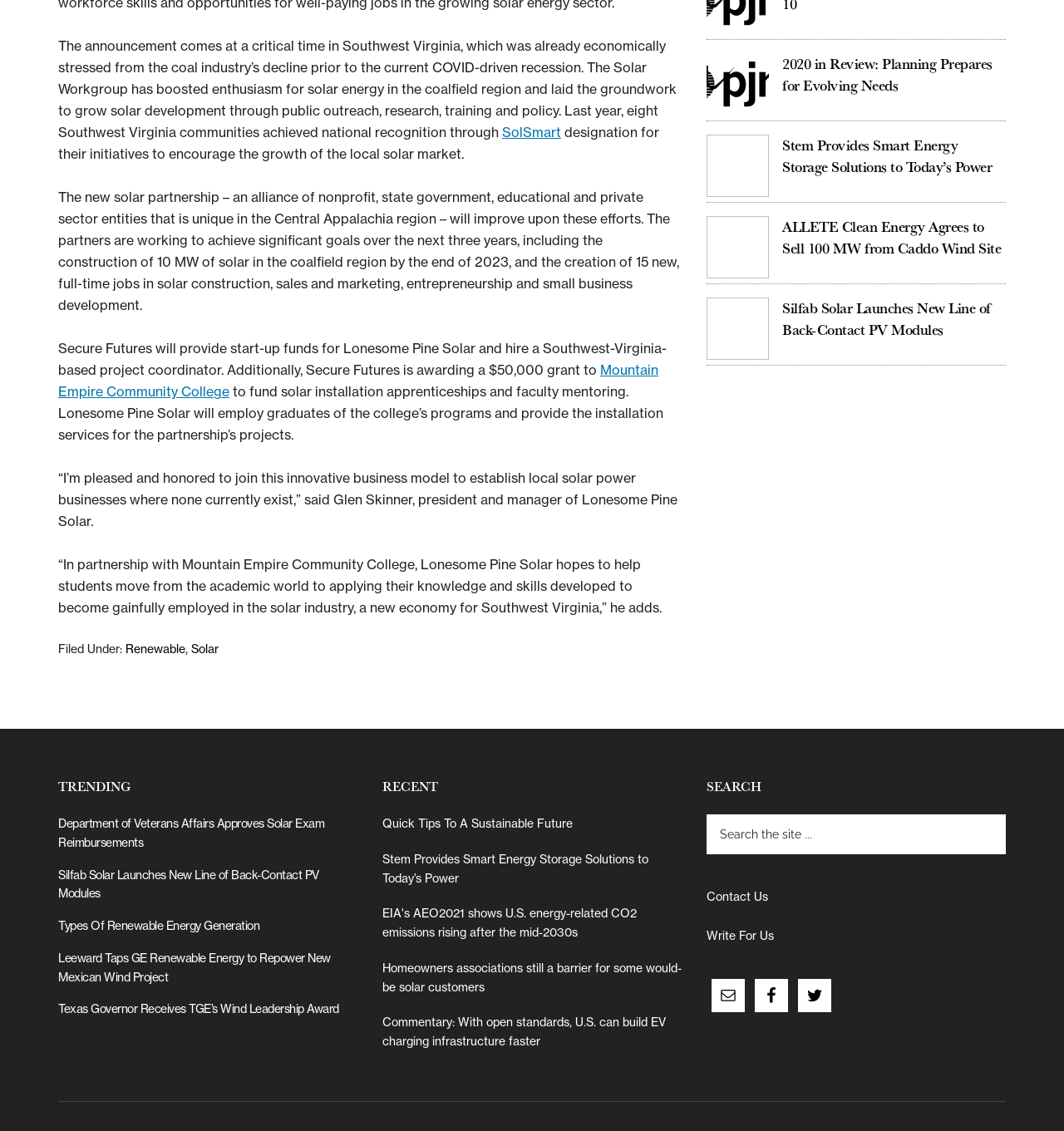Could you provide the bounding box coordinates for the portion of the screen to click to complete this instruction: "Click on the link to learn about Stem Provides Smart Energy Storage Solutions"?

[0.735, 0.118, 0.932, 0.157]